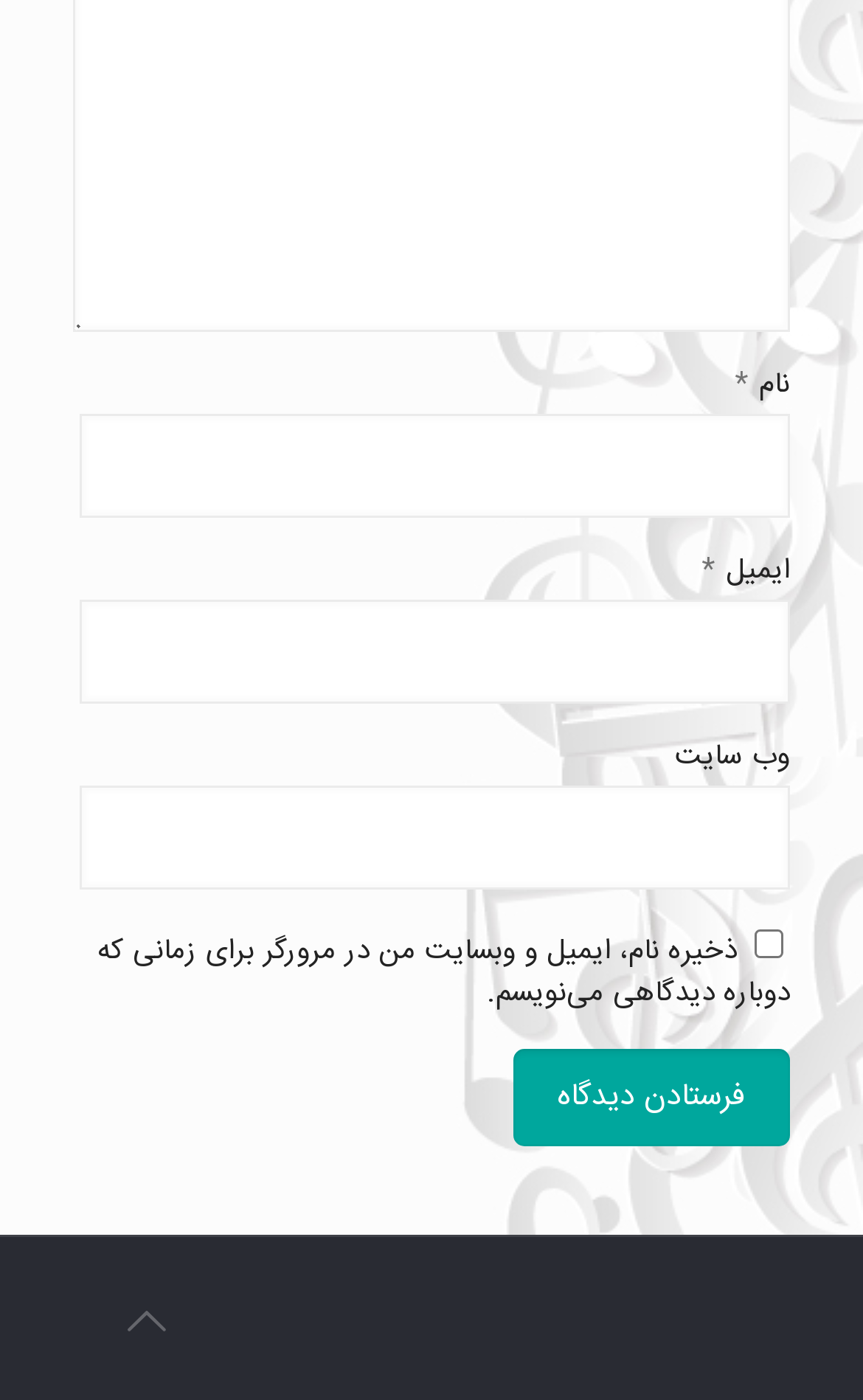Using the element description: "name="submit" value="فرستادن دیدگاه"", determine the bounding box coordinates. The coordinates should be in the format [left, top, right, bottom], with values between 0 and 1.

[0.595, 0.749, 0.915, 0.819]